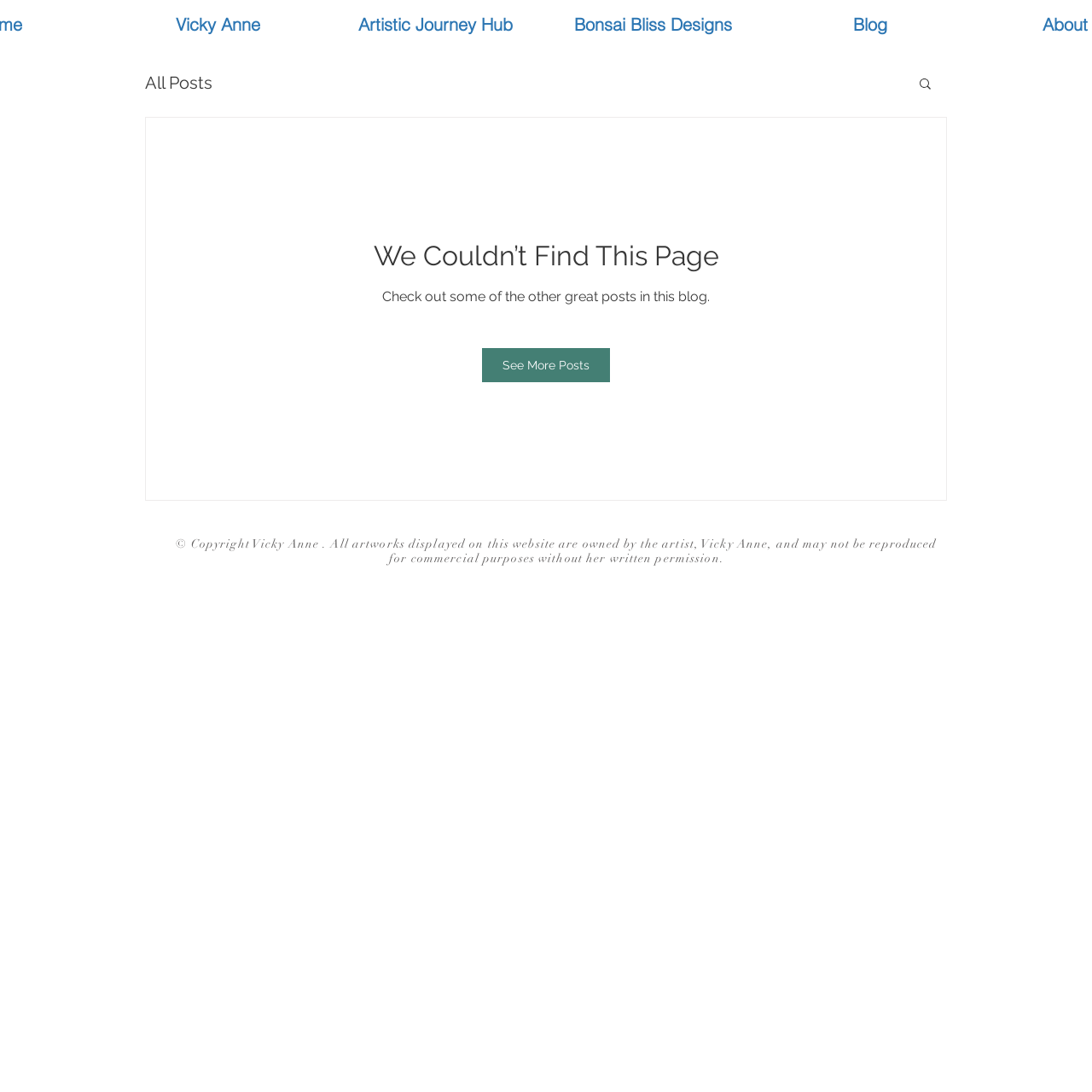Specify the bounding box coordinates of the area that needs to be clicked to achieve the following instruction: "view all posts".

[0.133, 0.066, 0.195, 0.085]